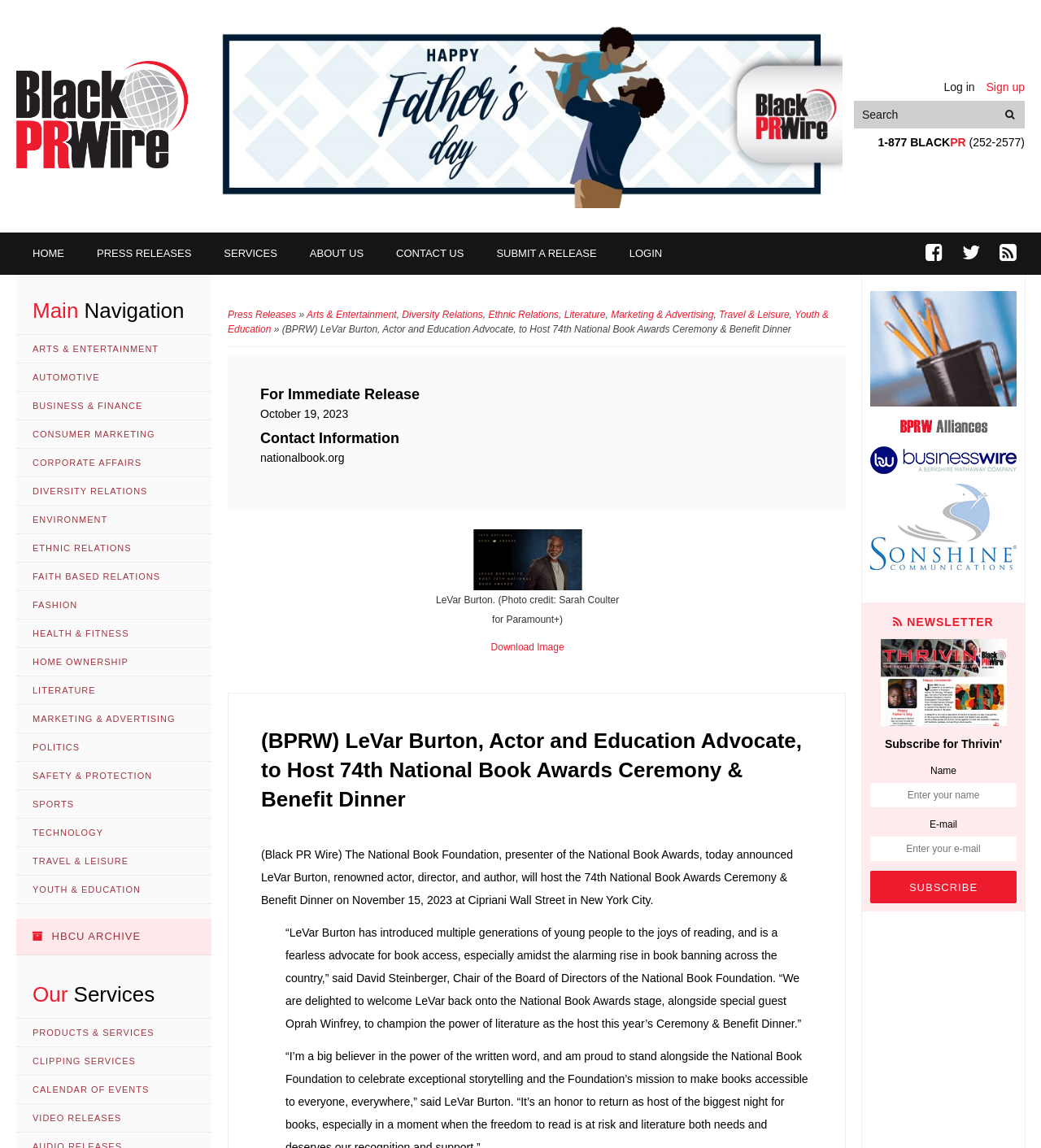What is the location of the National Book Awards Ceremony & Benefit Dinner?
Answer the question with a single word or phrase, referring to the image.

Cipriani Wall Street in New York City